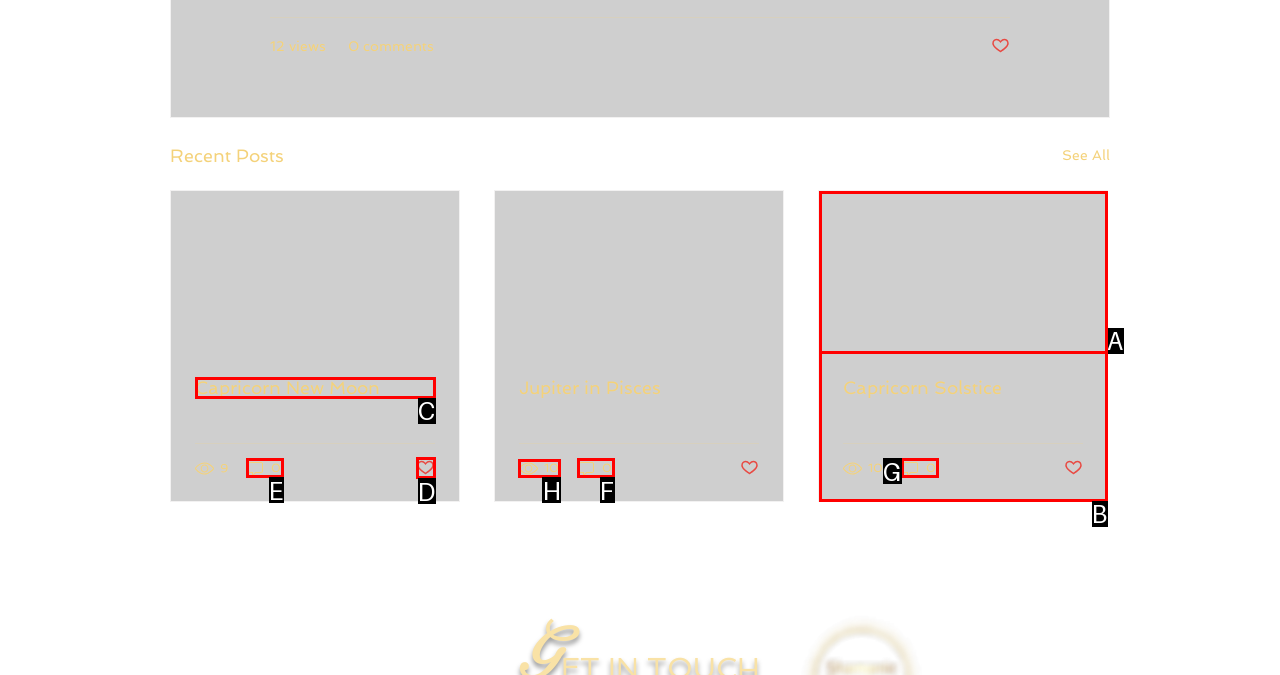Point out the UI element to be clicked for this instruction: View a post with 10 views. Provide the answer as the letter of the chosen element.

H